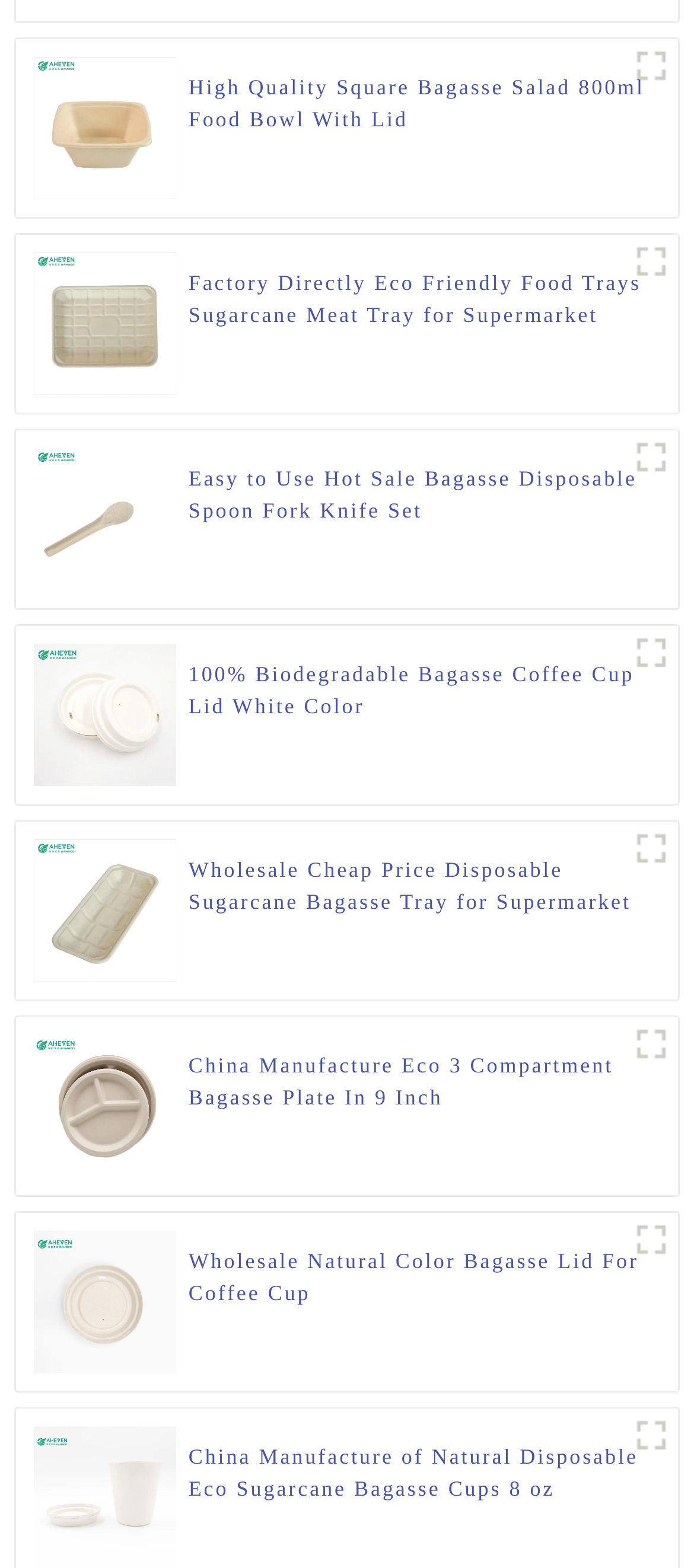Can you identify the bounding box coordinates of the clickable region needed to carry out this instruction: 'Click on Series'? The coordinates should be four float numbers within the range of 0 to 1, stated as [left, top, right, bottom].

None